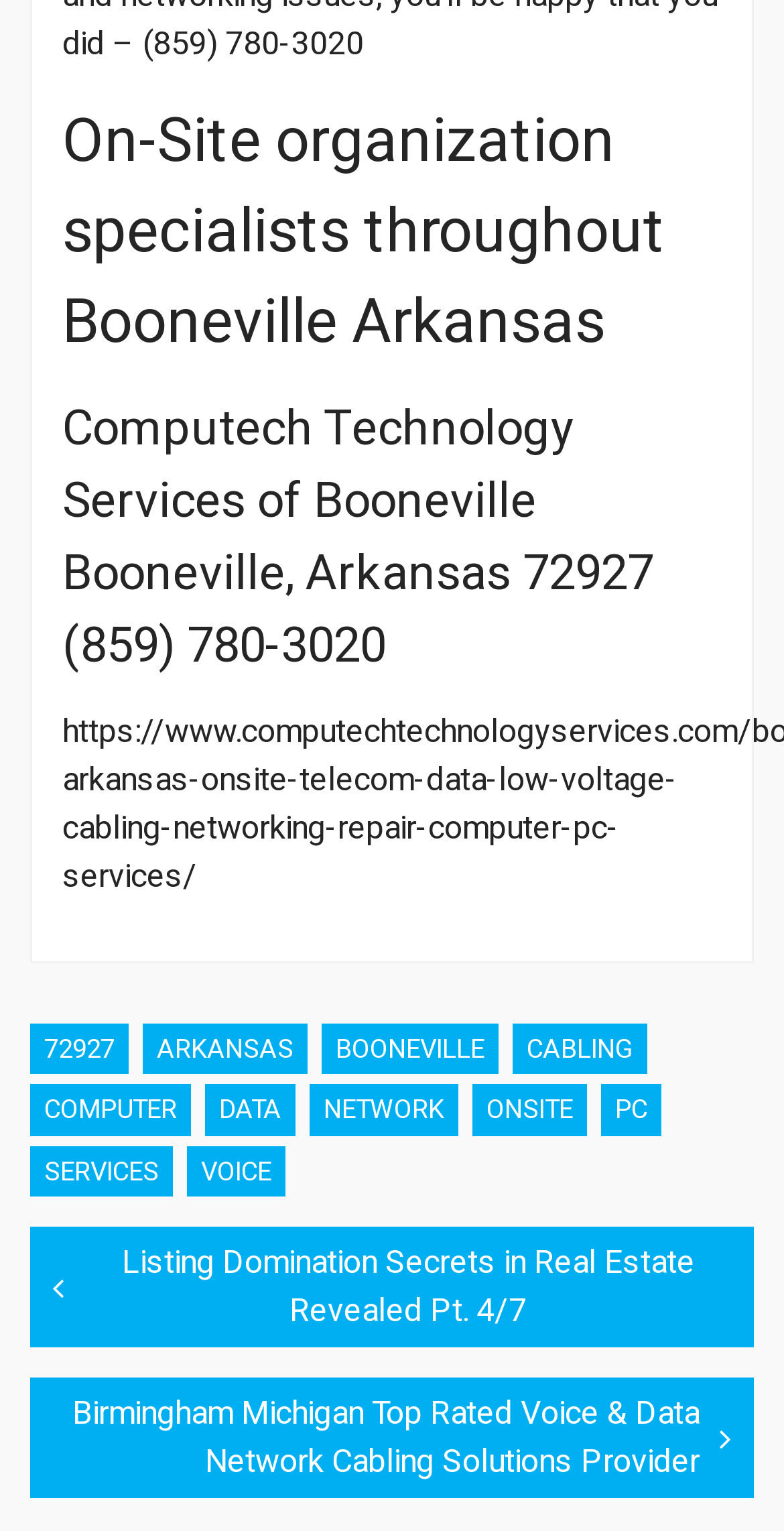Locate the bounding box coordinates of the area you need to click to fulfill this instruction: 'Click on the link to Booneville Arkansas'. The coordinates must be in the form of four float numbers ranging from 0 to 1: [left, top, right, bottom].

[0.079, 0.064, 0.849, 0.24]